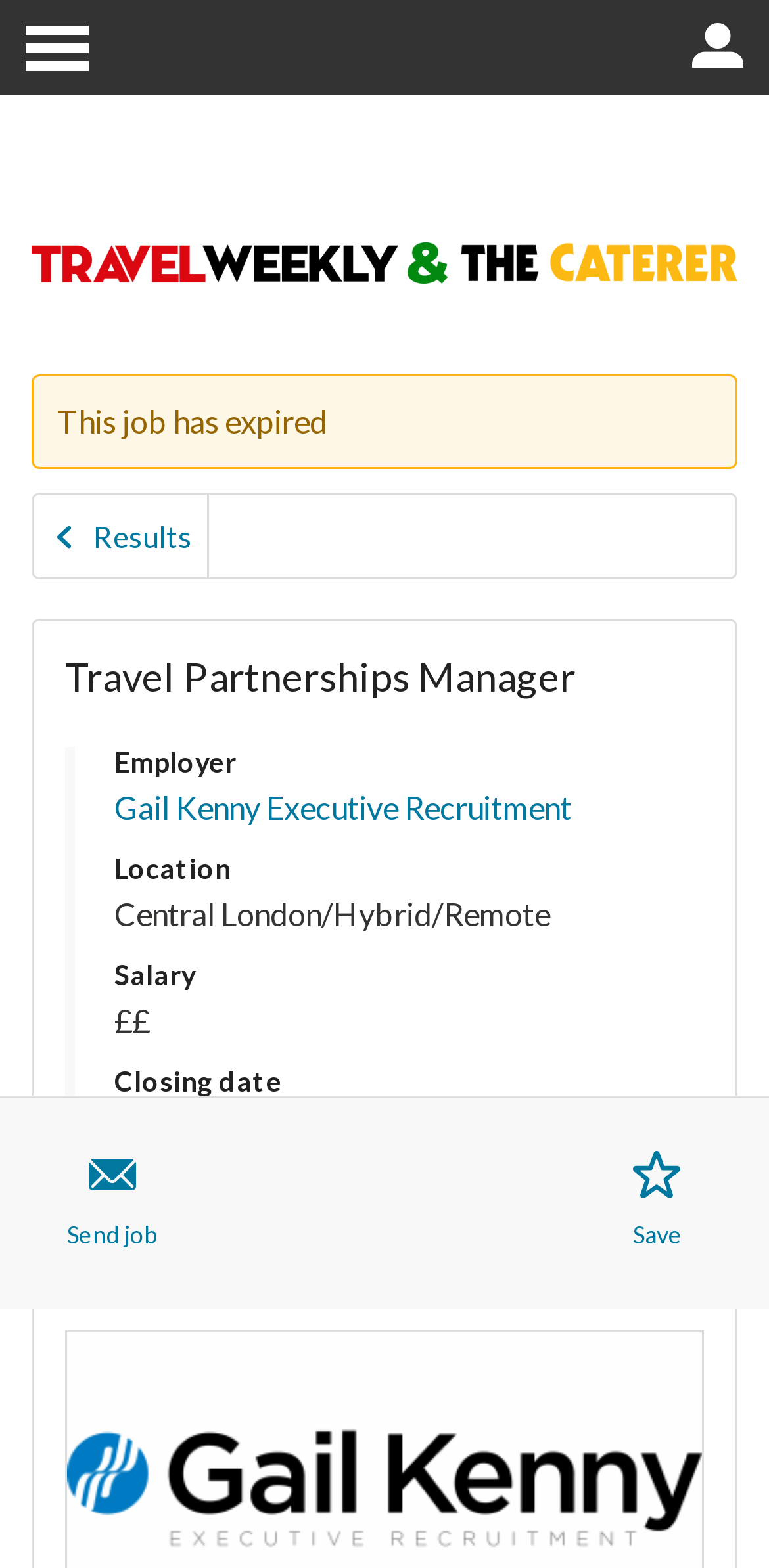Provide a brief response to the question below using one word or phrase:
What can be done with the job listing?

View more, Send job, Save job